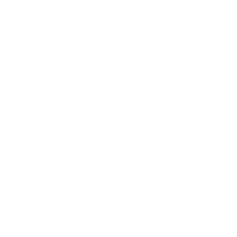Give a one-word or short phrase answer to the question: 
What is the target percentage of non-followers for the posts?

Over 50%